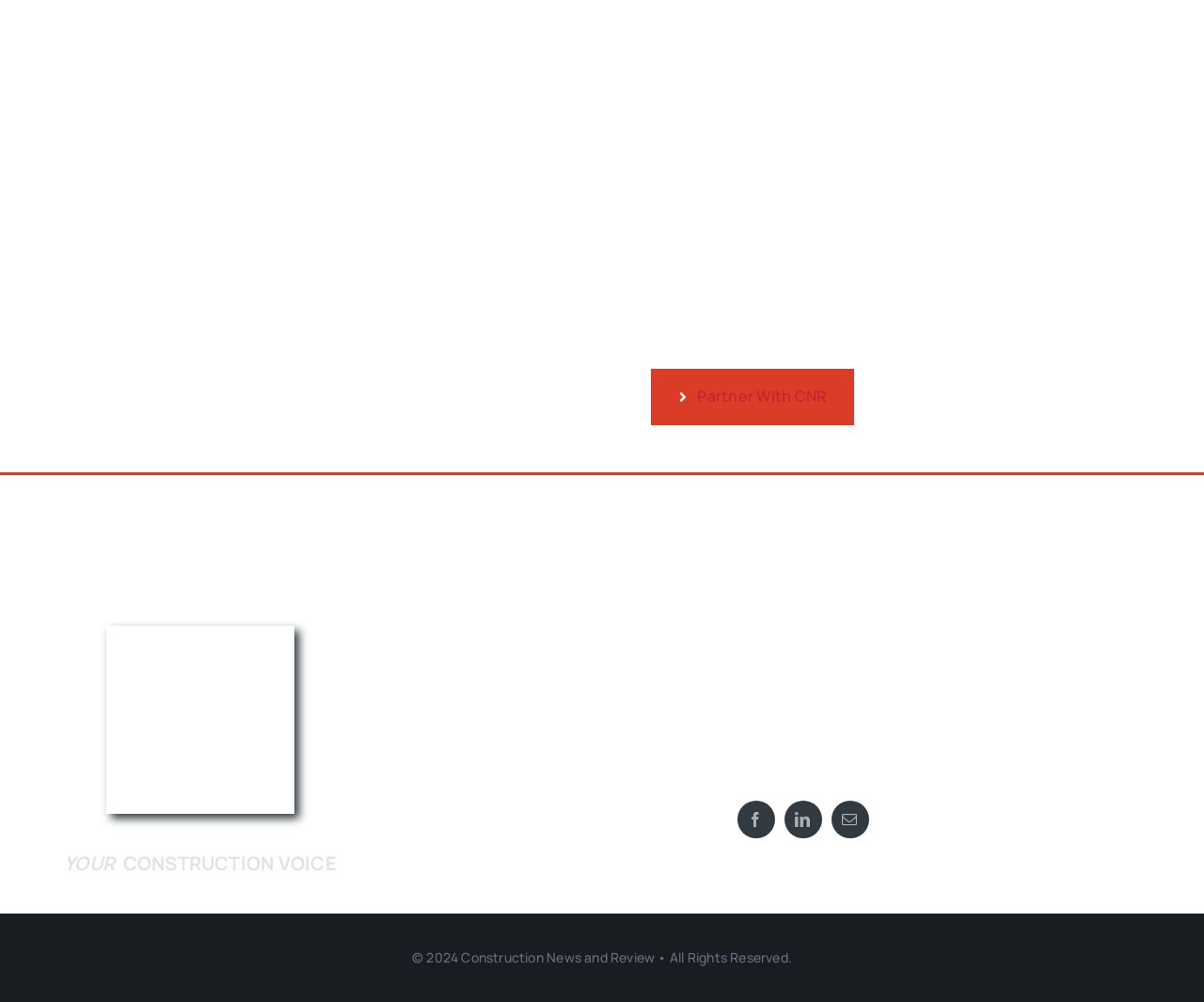Determine the bounding box coordinates of the section to be clicked to follow the instruction: "Go to the 'Home' page". The coordinates should be given as four float numbers between 0 and 1, formatted as [left, top, right, bottom].

[0.484, 0.705, 0.52, 0.752]